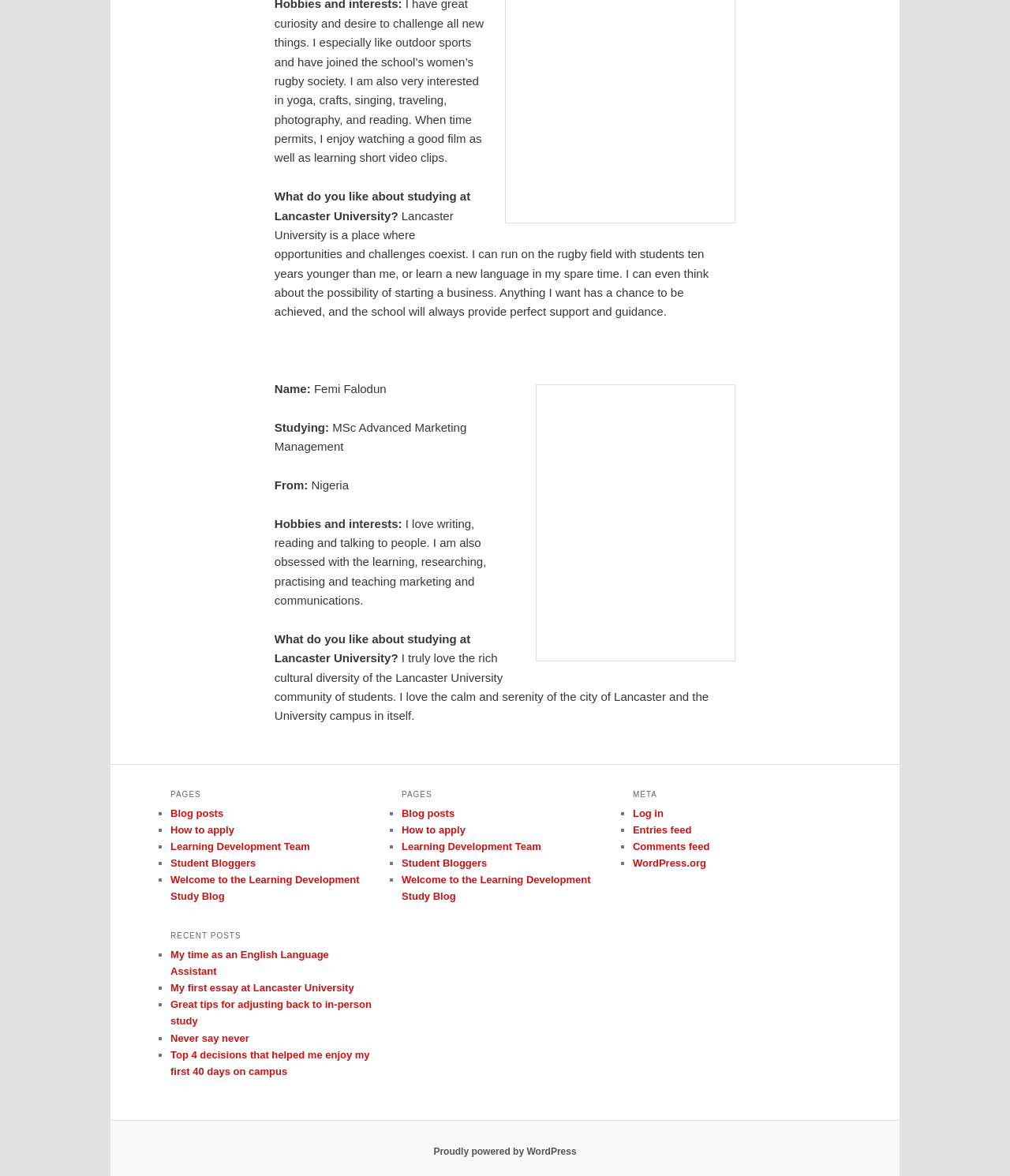Please give the bounding box coordinates of the area that should be clicked to fulfill the following instruction: "Click on 'Learning Development Team'". The coordinates should be in the format of four float numbers from 0 to 1, i.e., [left, top, right, bottom].

[0.169, 0.715, 0.307, 0.725]